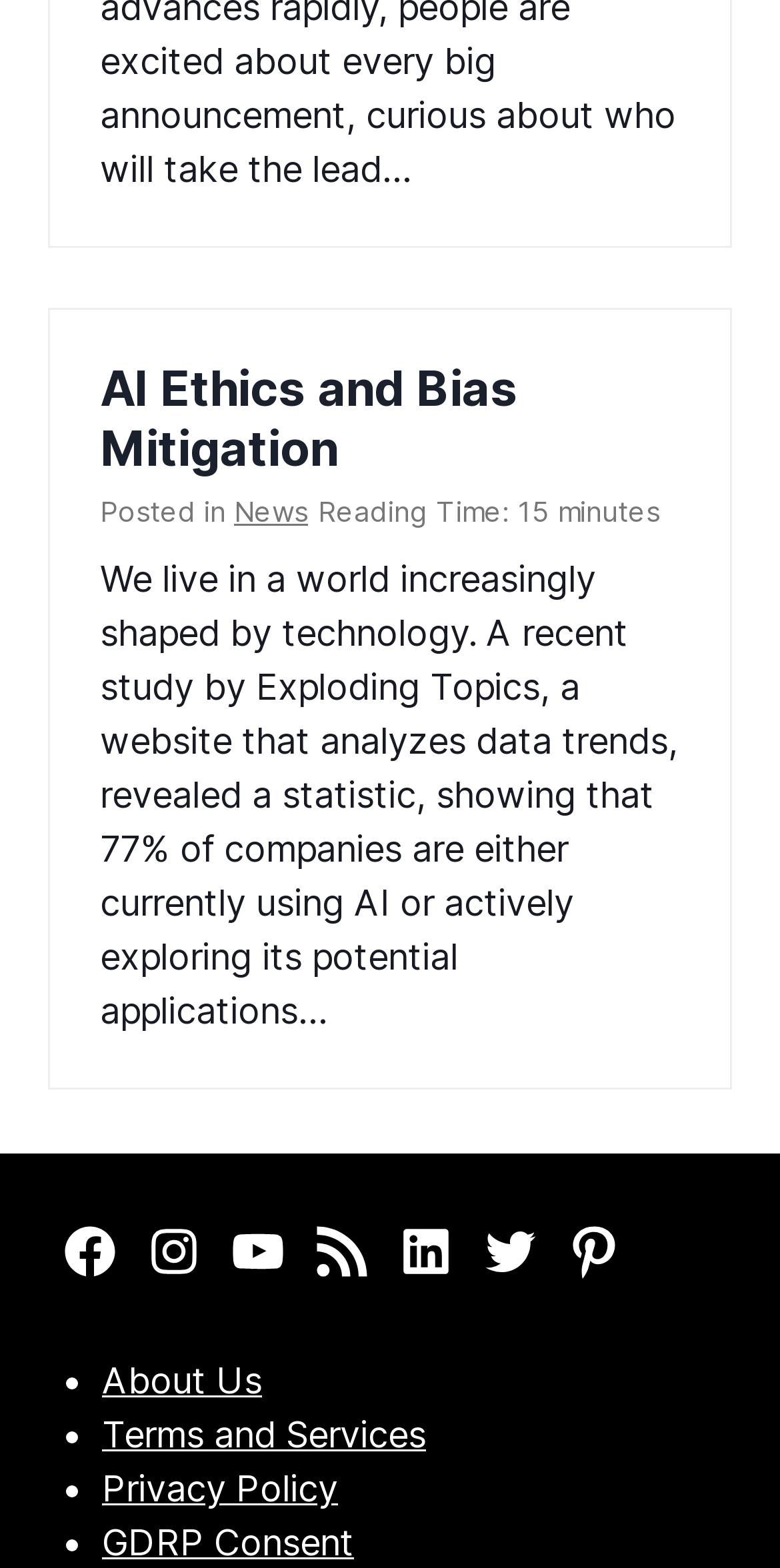How many minutes is the reading time?
Please answer the question with a detailed and comprehensive explanation.

The reading time can be found in the StaticText element 'Reading Time:' which is followed by another StaticText element '15' and then 'minutes'. Therefore, the reading time is 15 minutes.